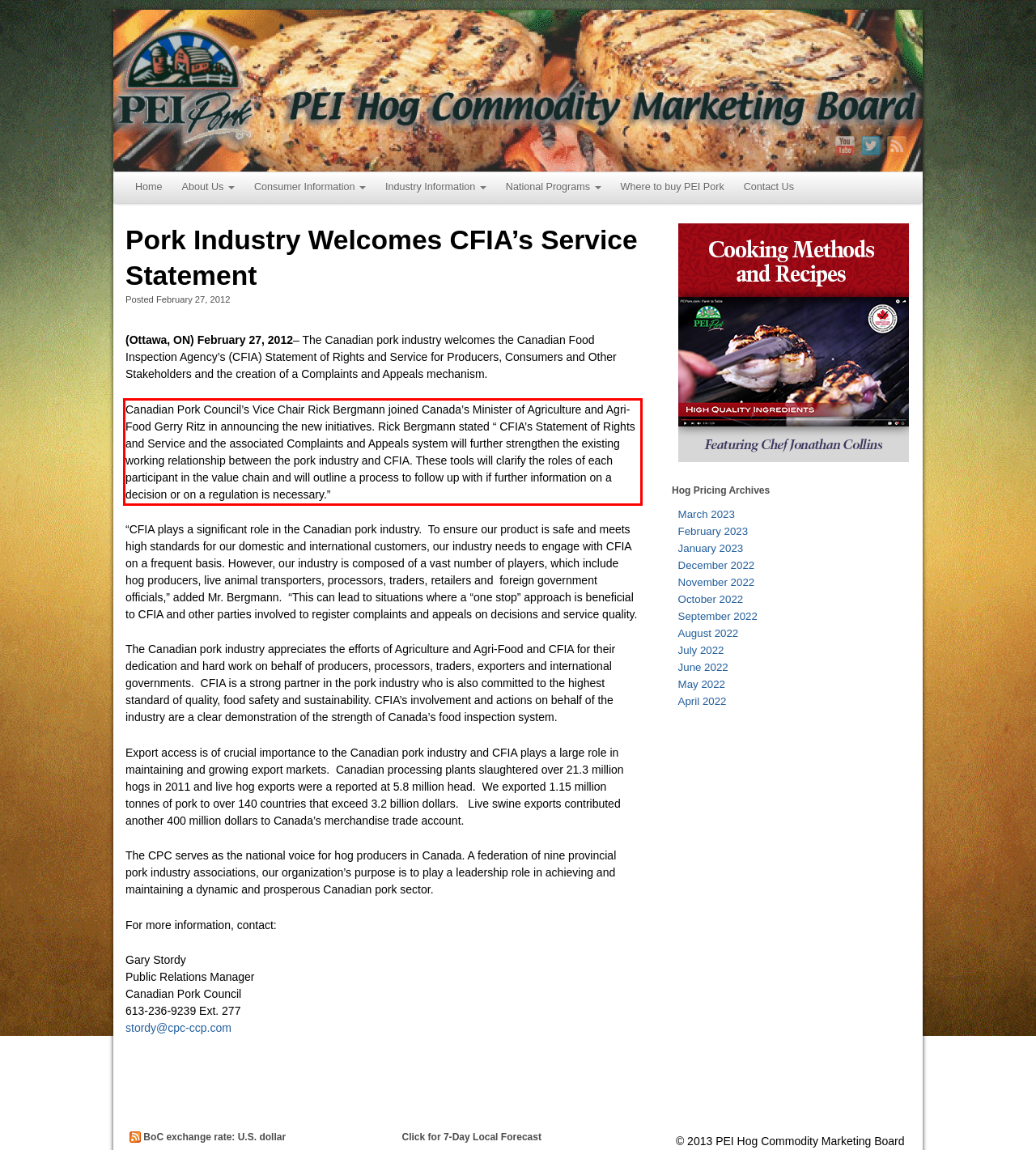Please perform OCR on the UI element surrounded by the red bounding box in the given webpage screenshot and extract its text content.

Canadian Pork Council’s Vice Chair Rick Bergmann joined Canada’s Minister of Agriculture and Agri-Food Gerry Ritz in announcing the new initiatives. Rick Bergmann stated “ CFIA’s Statement of Rights and Service and the associated Complaints and Appeals system will further strengthen the existing working relationship between the pork industry and CFIA. These tools will clarify the roles of each participant in the value chain and will outline a process to follow up with if further information on a decision or on a regulation is necessary.”